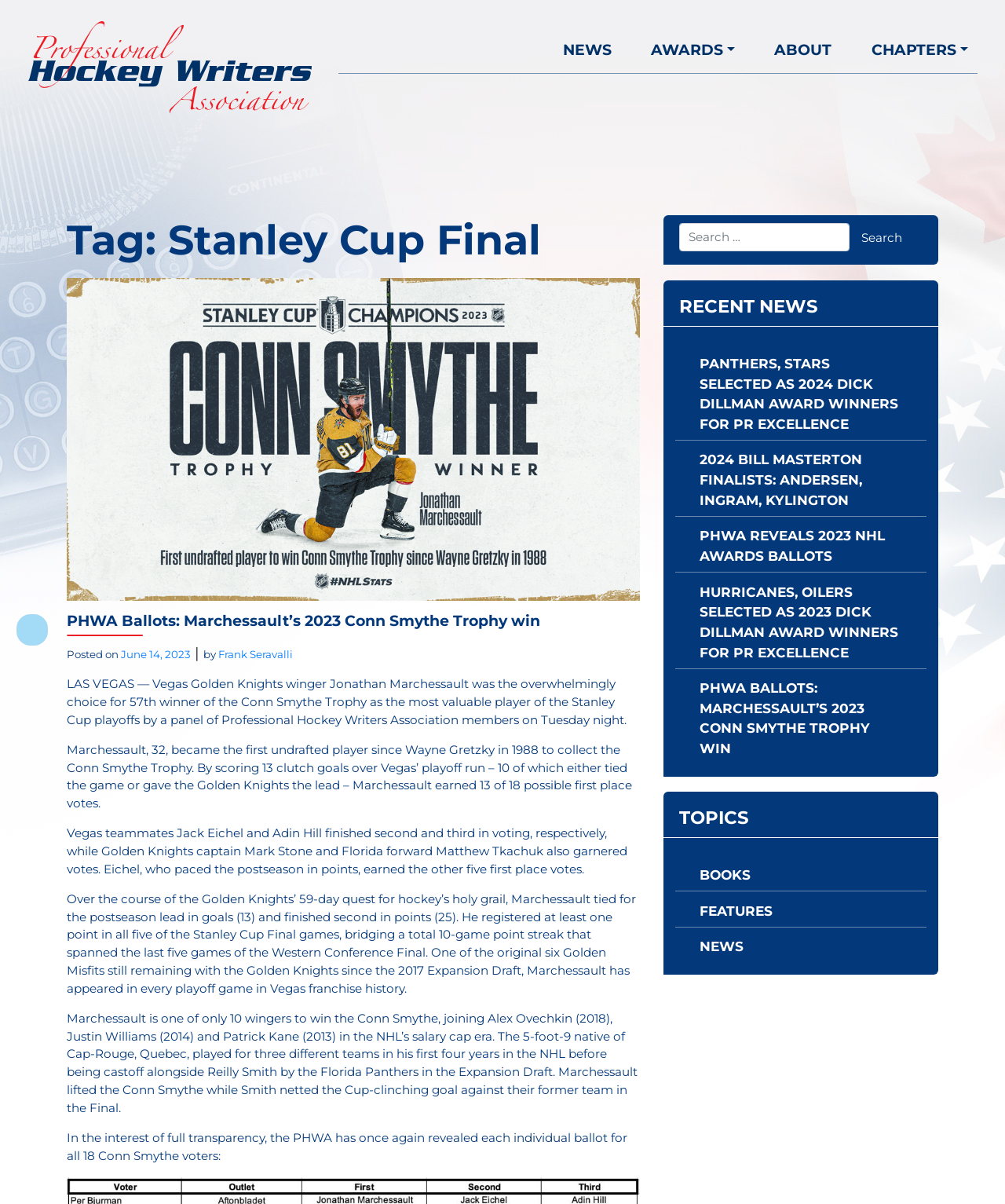Pinpoint the bounding box coordinates of the clickable element needed to complete the instruction: "Click the 'HOME' link". The coordinates should be provided as four float numbers between 0 and 1: [left, top, right, bottom].

None